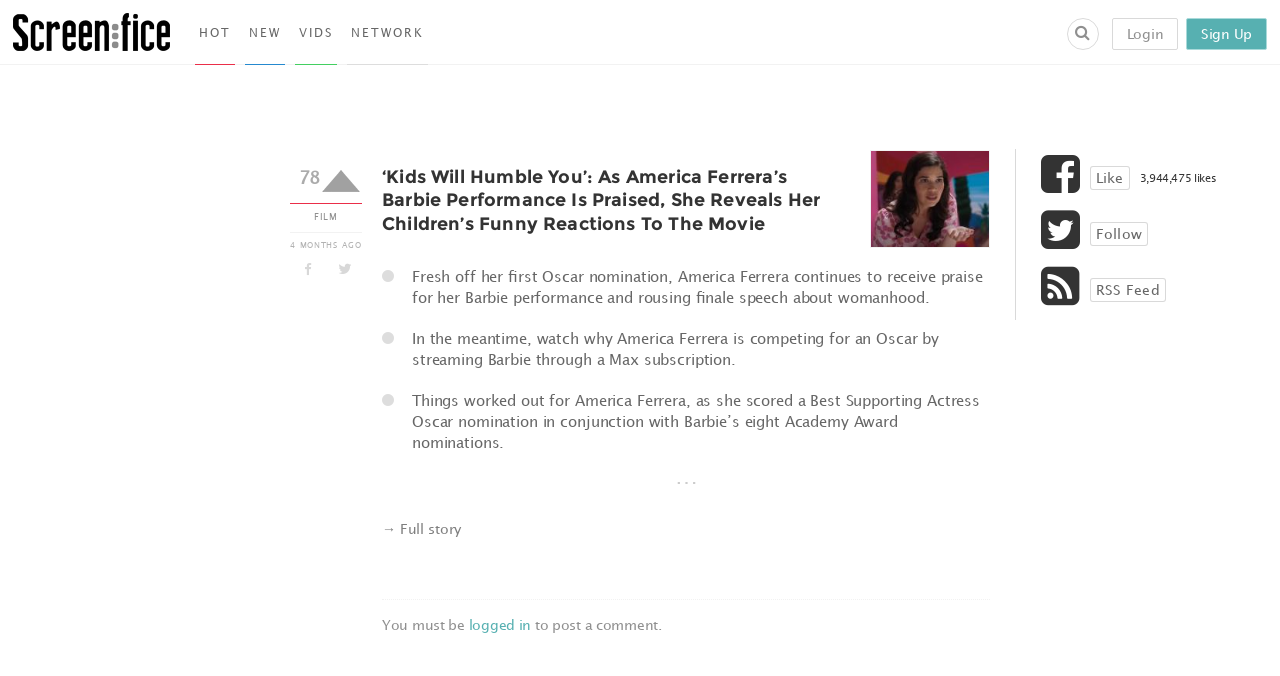Determine the bounding box coordinates of the clickable element necessary to fulfill the instruction: "Login to the website". Provide the coordinates as four float numbers within the 0 to 1 range, i.e., [left, top, right, bottom].

[0.869, 0.027, 0.921, 0.074]